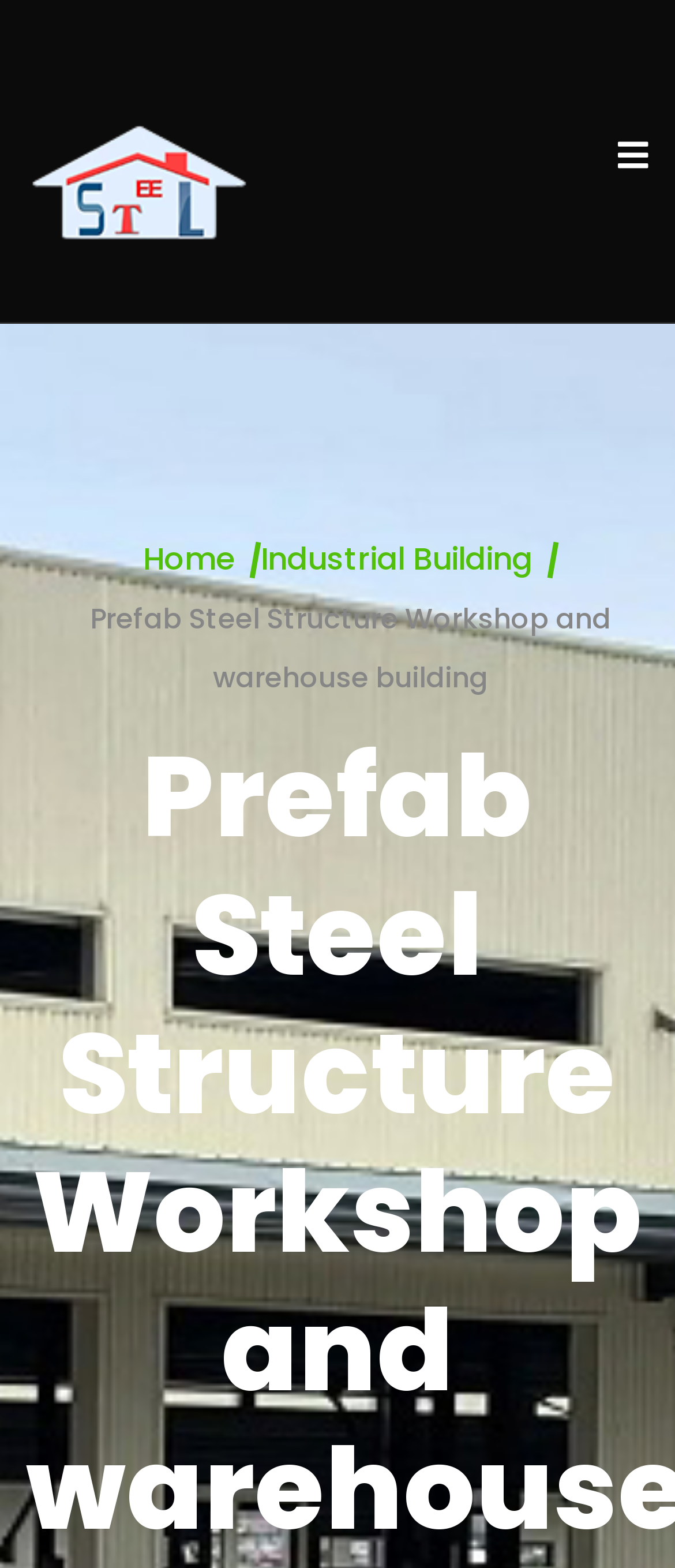What is the theme of the webpage?
Answer the question based on the image using a single word or a brief phrase.

Steel building